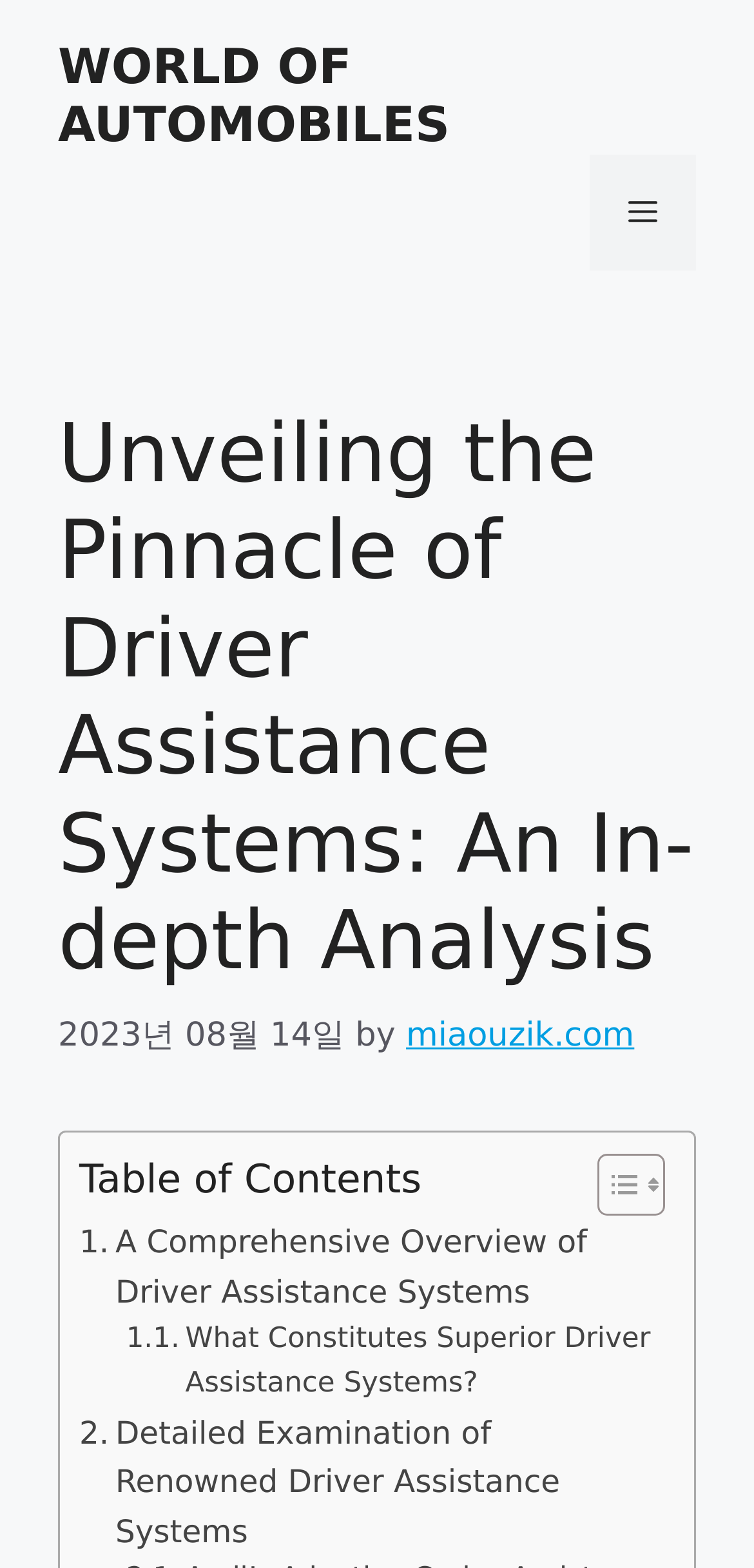Given the description "miaouzik.com", provide the bounding box coordinates of the corresponding UI element.

[0.539, 0.648, 0.841, 0.673]